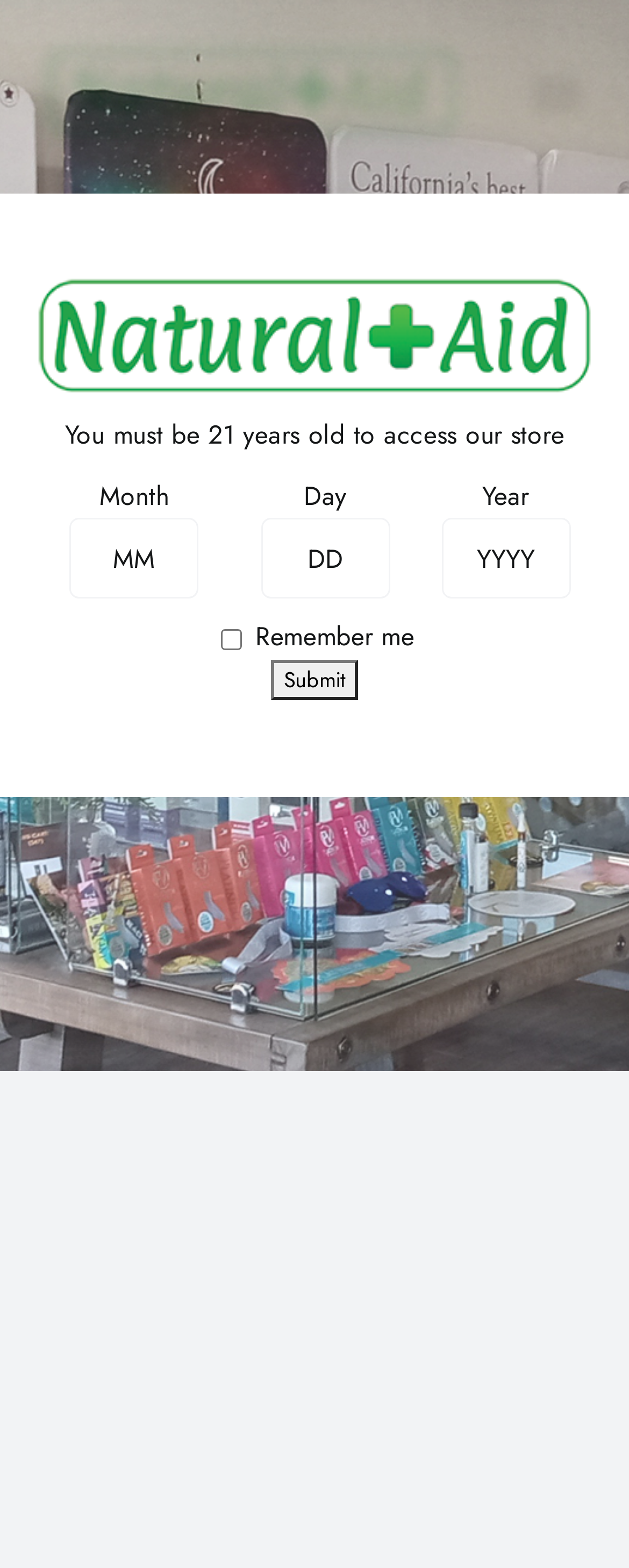Respond with a single word or phrase to the following question:
How many cannabis strains are discussed in the article?

4